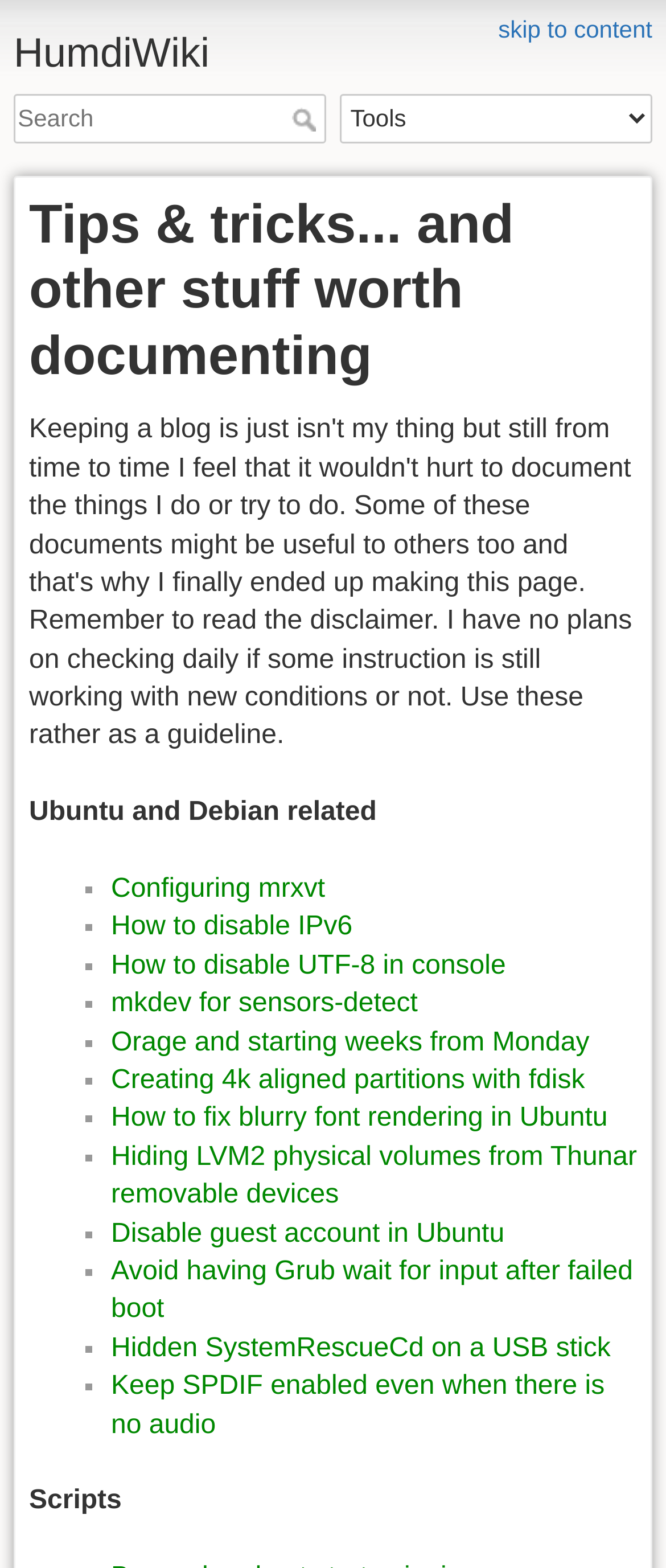Locate the bounding box coordinates of the clickable region necessary to complete the following instruction: "go to HumdiWiki homepage". Provide the coordinates in the format of four float numbers between 0 and 1, i.e., [left, top, right, bottom].

[0.021, 0.009, 0.979, 0.051]